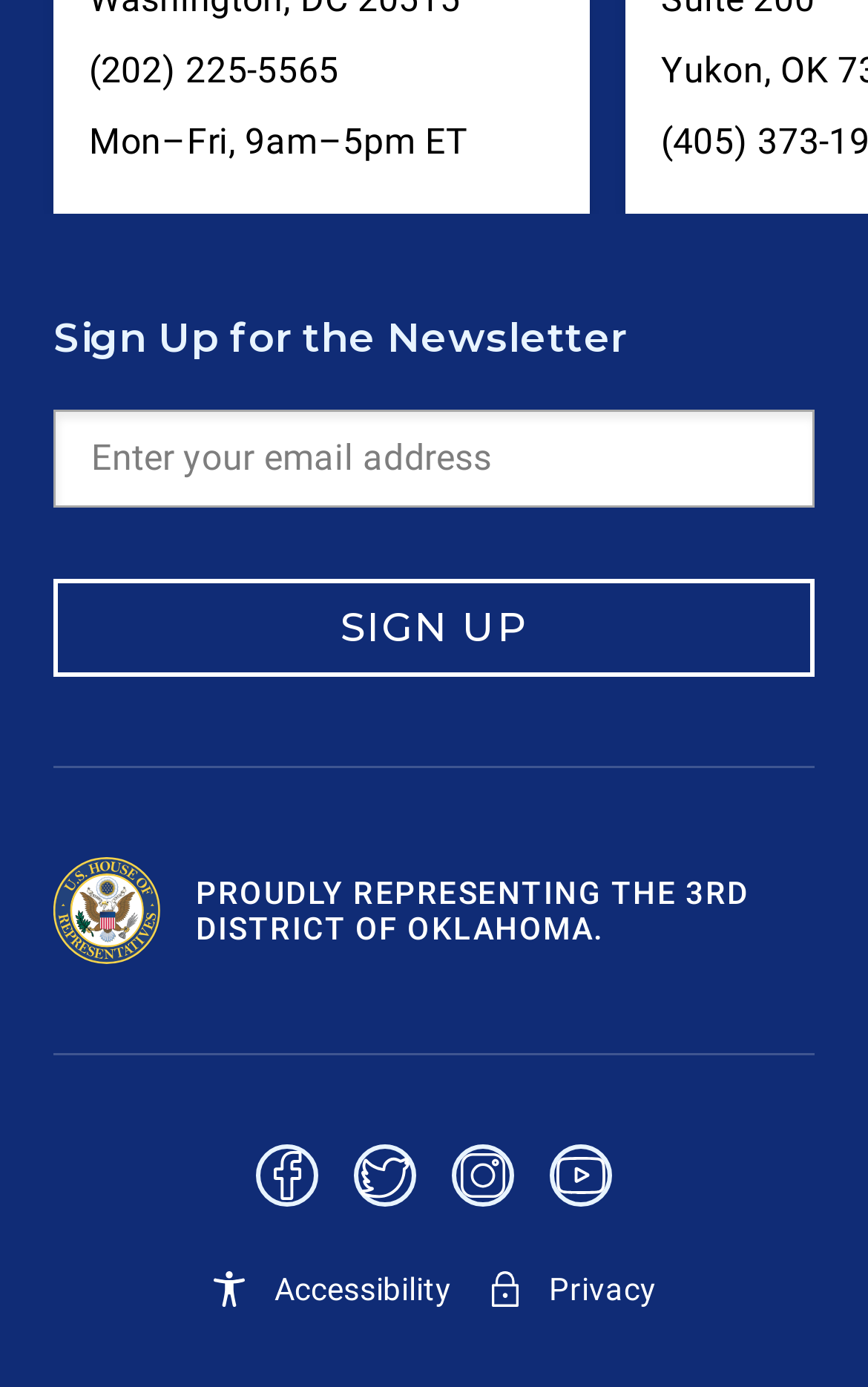Show the bounding box coordinates of the element that should be clicked to complete the task: "Browse Video Games".

None